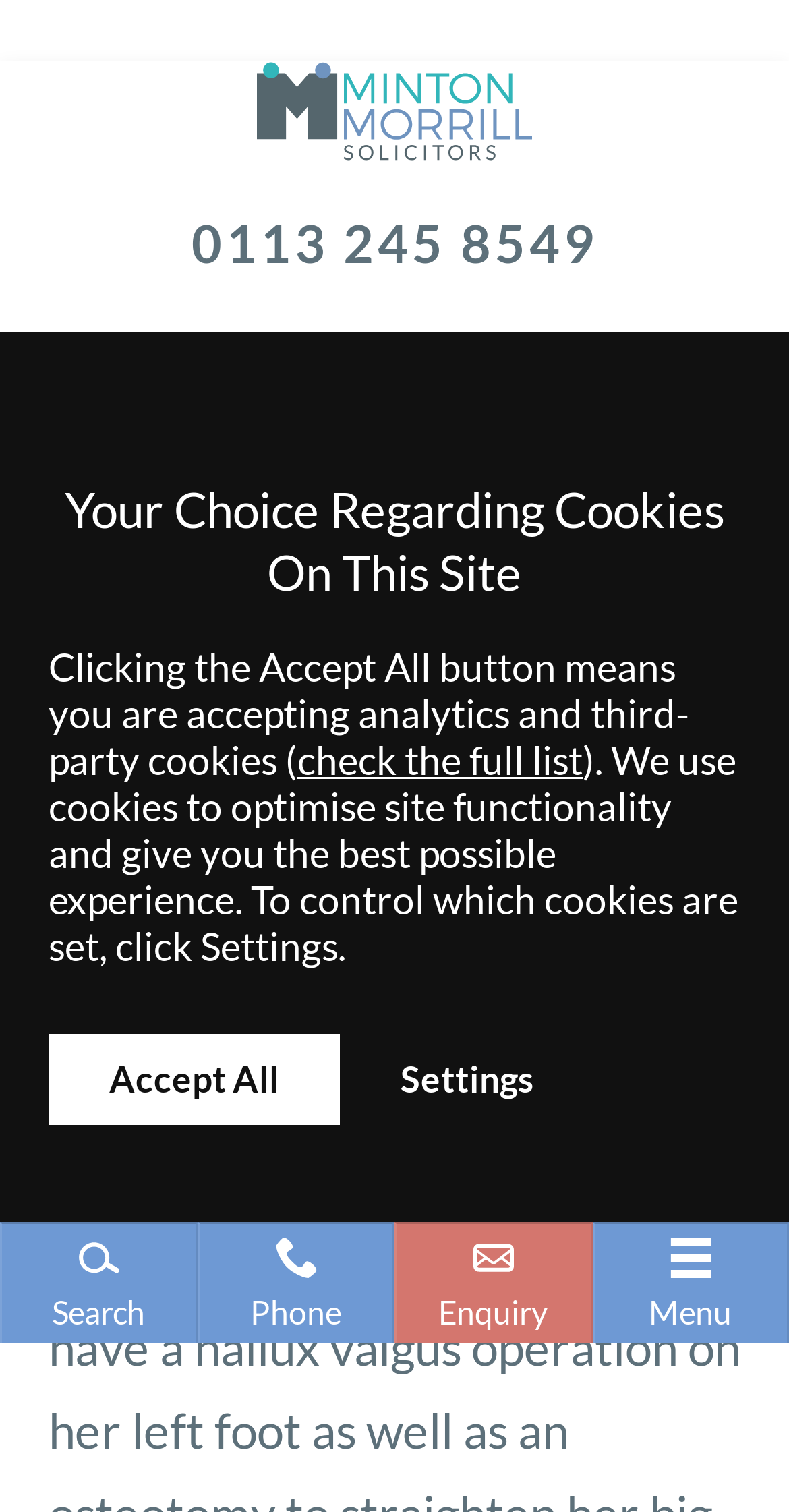What is the topic of the webpage?
Please give a well-detailed answer to the question.

I found the topic of the webpage by looking at the heading, which says 'TOE STRAIGHTENING GOES WRONG', indicating that the webpage is about a specific topic related to toe straightening.